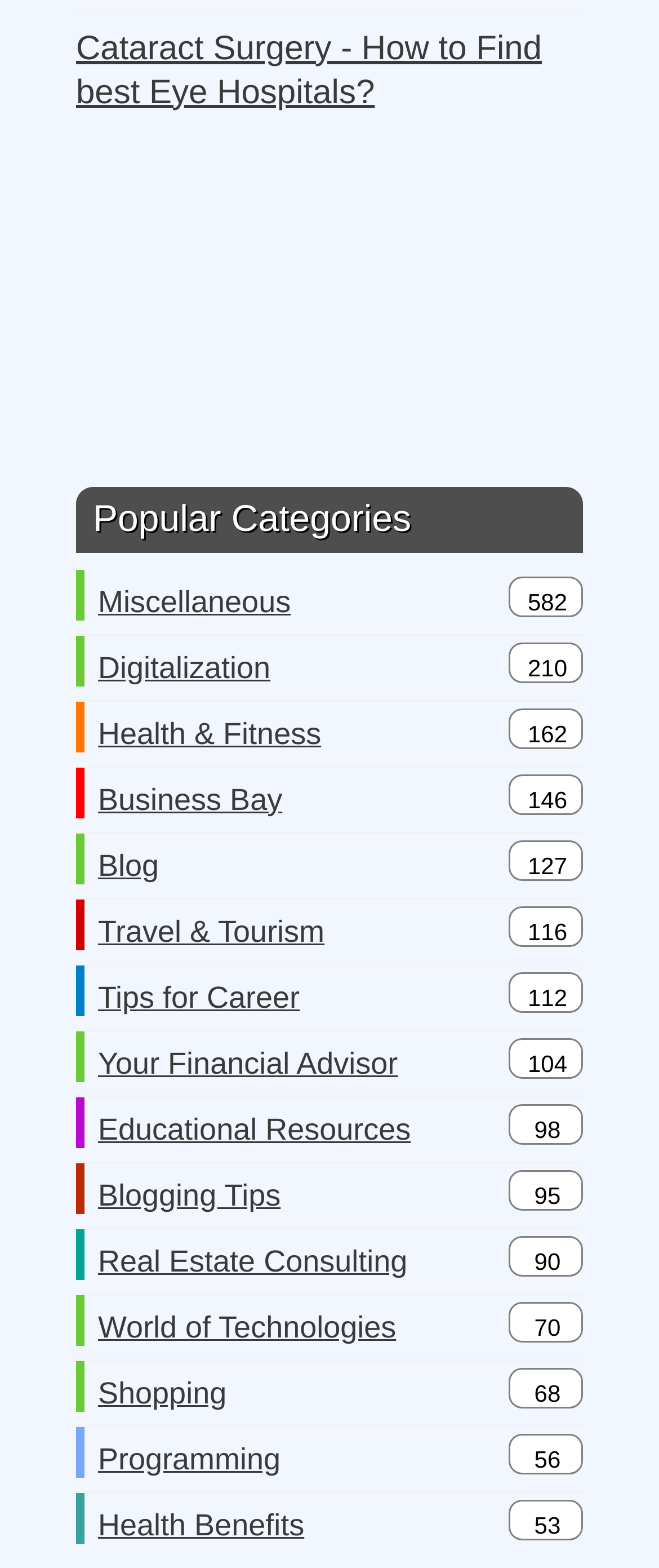Please specify the bounding box coordinates of the clickable region necessary for completing the following instruction: "Read Blog". The coordinates must consist of four float numbers between 0 and 1, i.e., [left, top, right, bottom].

[0.149, 0.531, 0.241, 0.572]